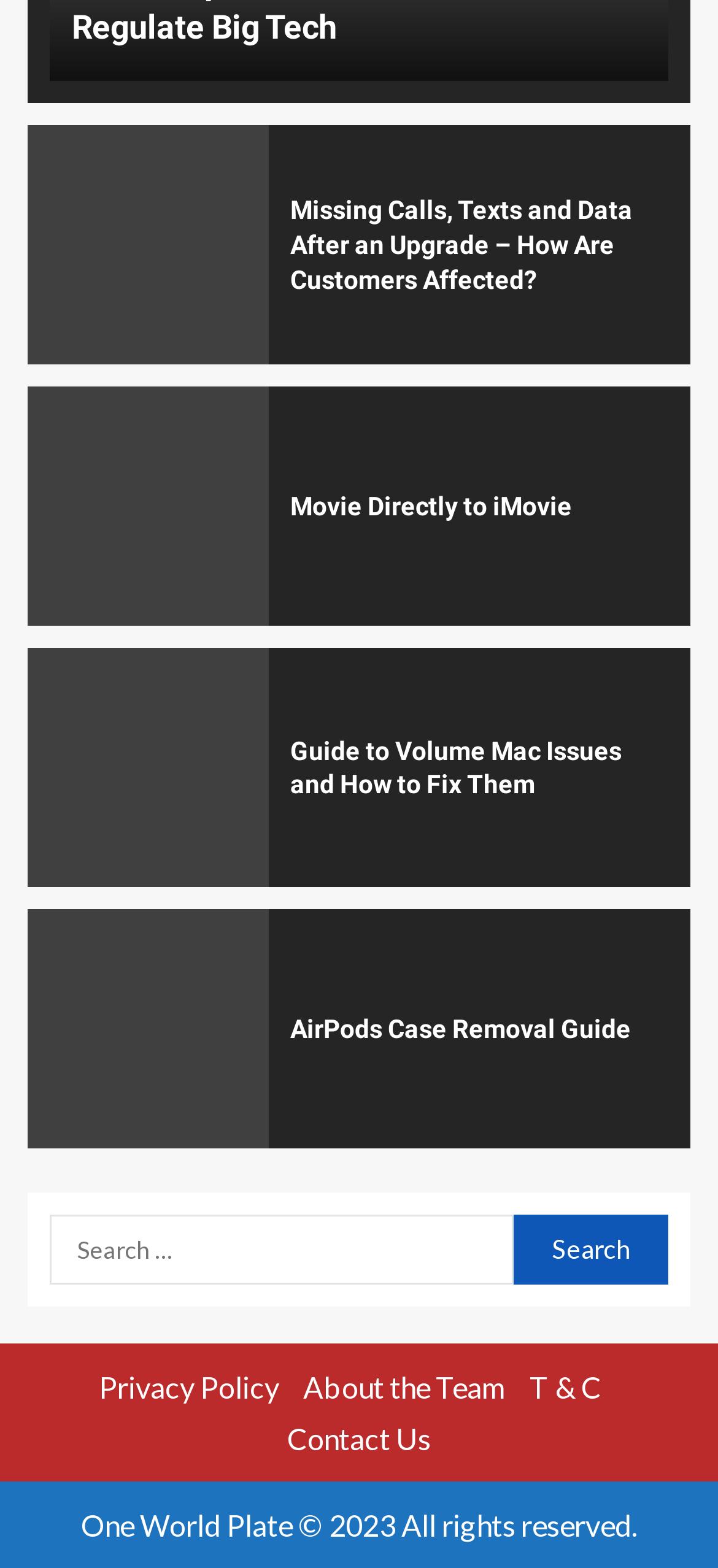Please identify the bounding box coordinates of the element I should click to complete this instruction: 'Learn how to Movie Directly to iMovie'. The coordinates should be given as four float numbers between 0 and 1, like this: [left, top, right, bottom].

[0.405, 0.312, 0.931, 0.334]